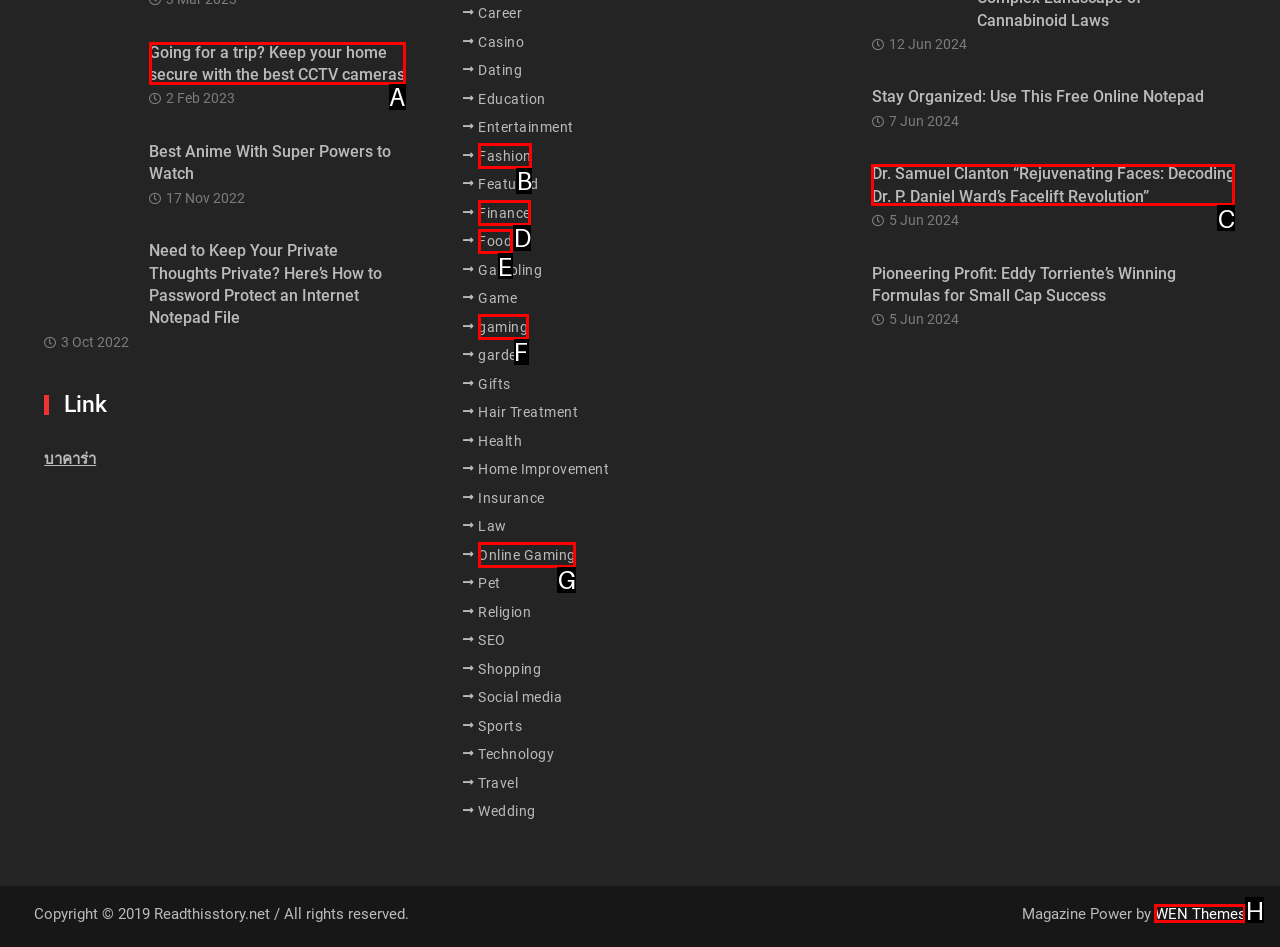Which UI element matches this description: WEN Themes?
Reply with the letter of the correct option directly.

H